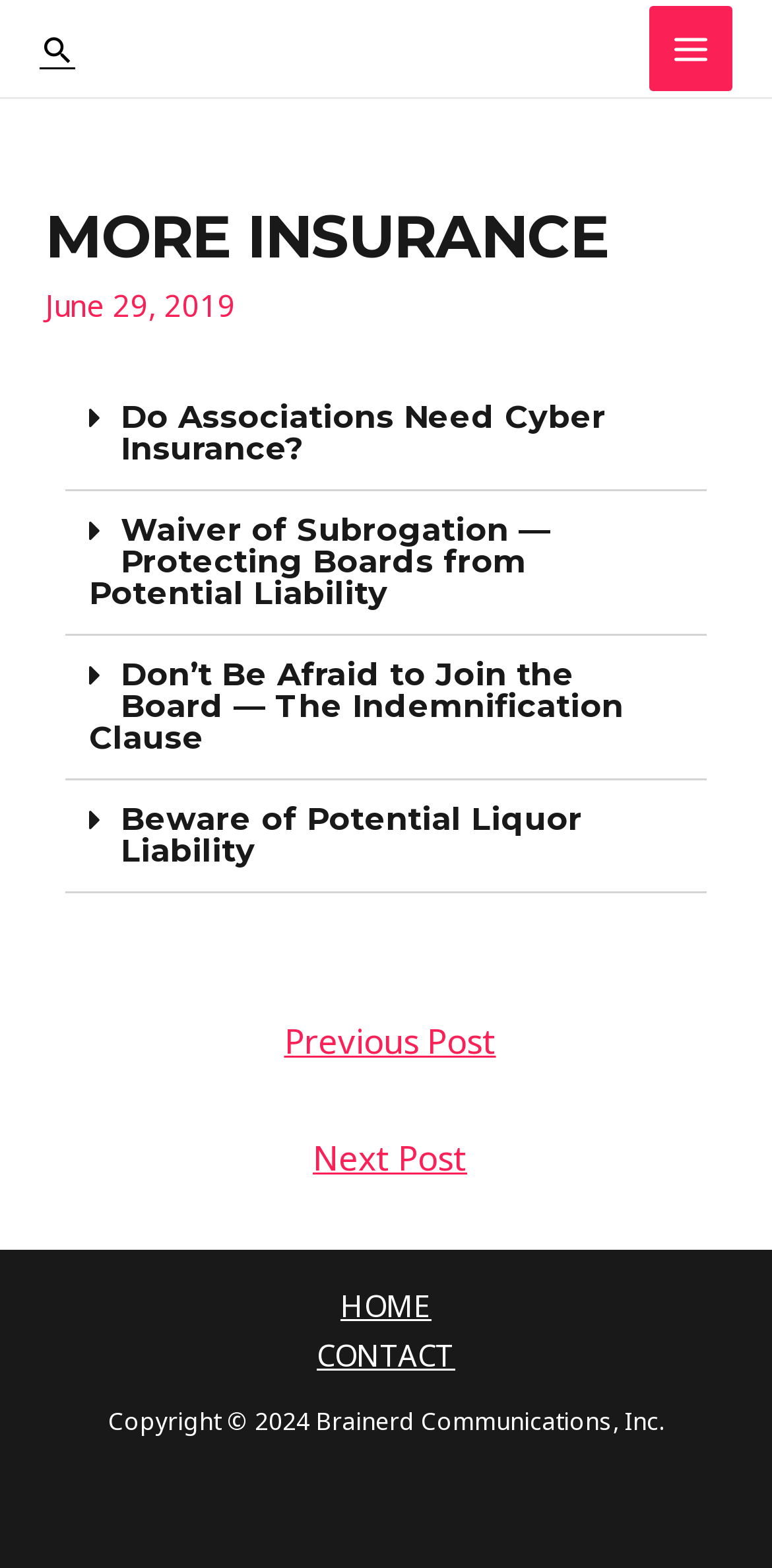Indicate the bounding box coordinates of the clickable region to achieve the following instruction: "Select the 'Do Associations Need Cyber Insurance?' tab."

[0.085, 0.241, 0.915, 0.313]